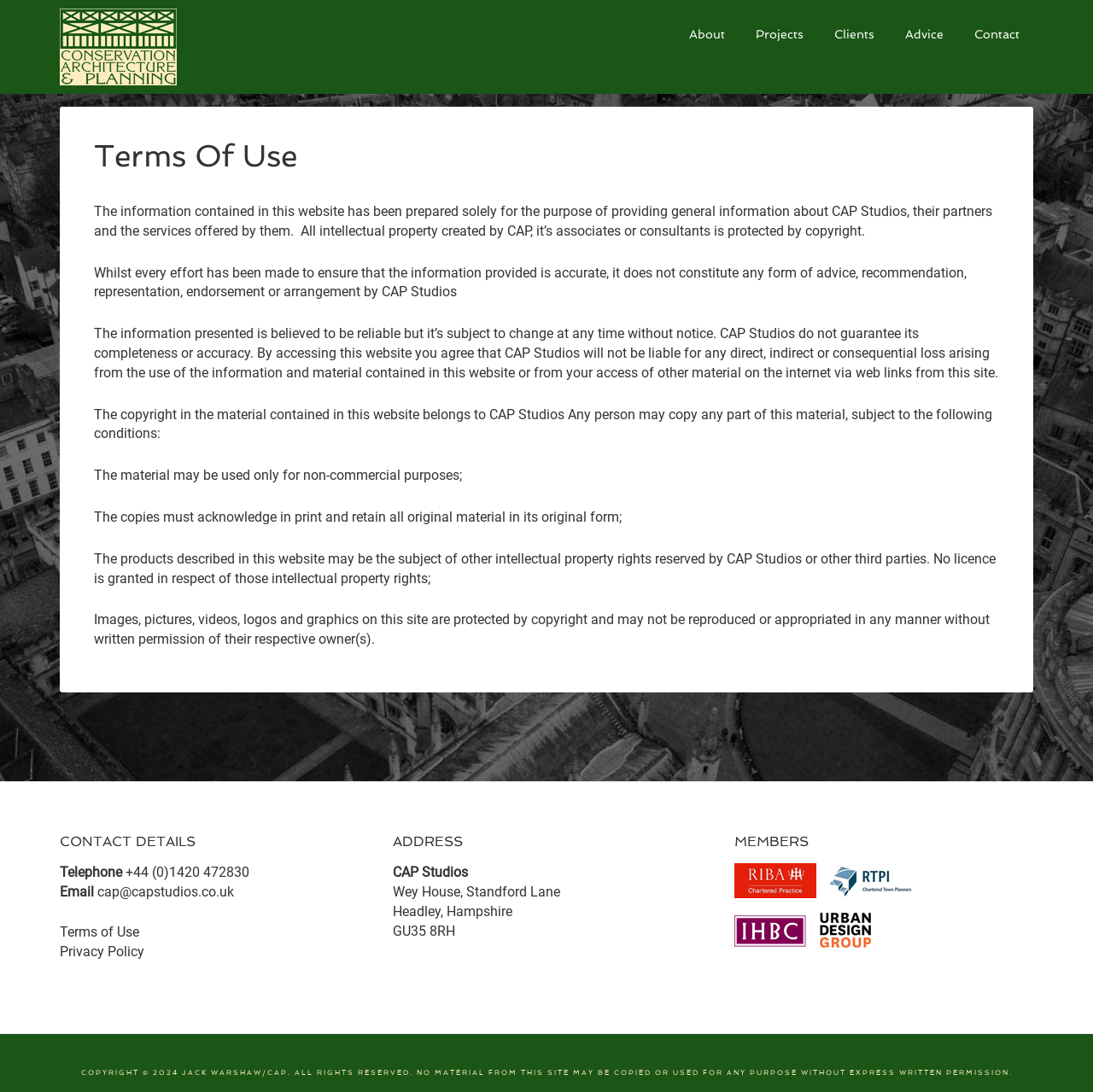Identify the bounding box for the UI element described as: "Clients". The coordinates should be four float numbers between 0 and 1, i.e., [left, top, right, bottom].

[0.751, 0.008, 0.812, 0.056]